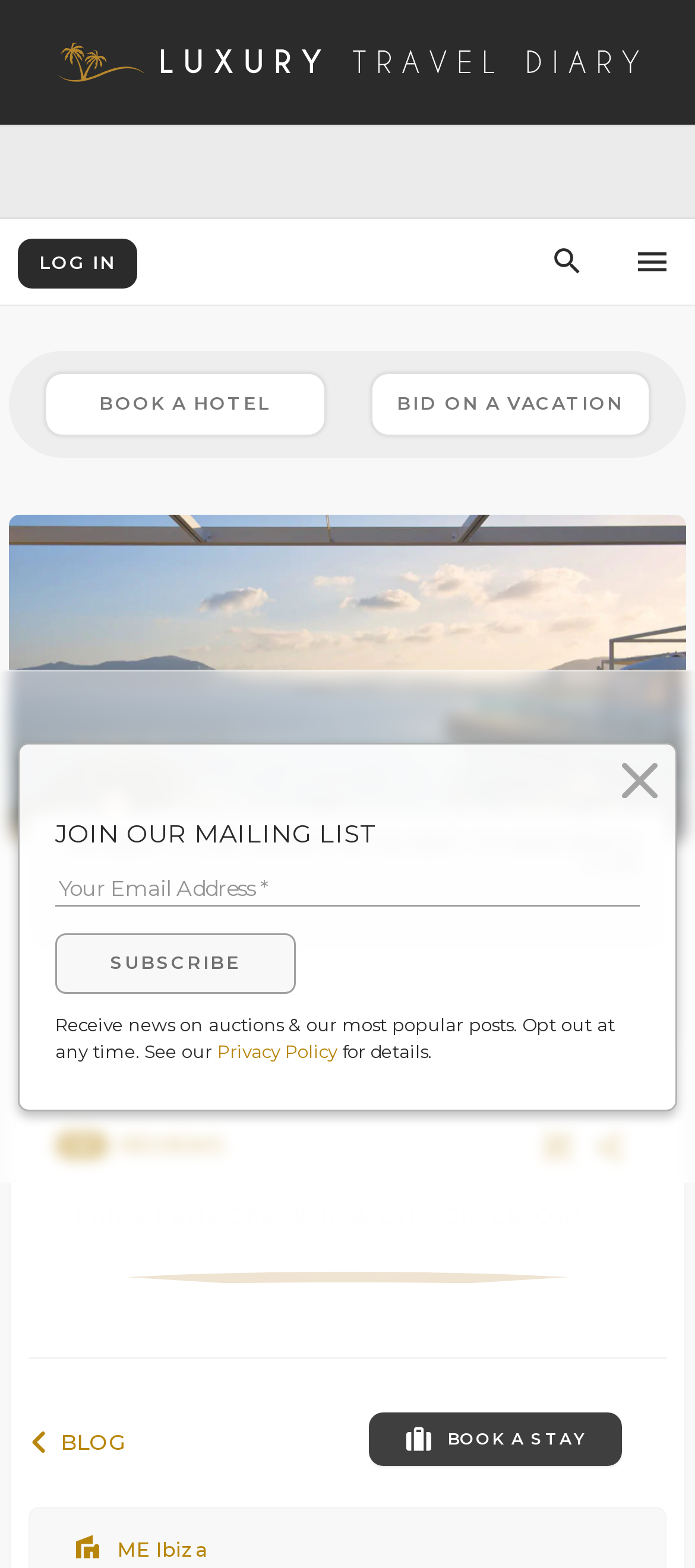Please specify the bounding box coordinates for the clickable region that will help you carry out the instruction: "Log in".

[0.026, 0.152, 0.197, 0.184]